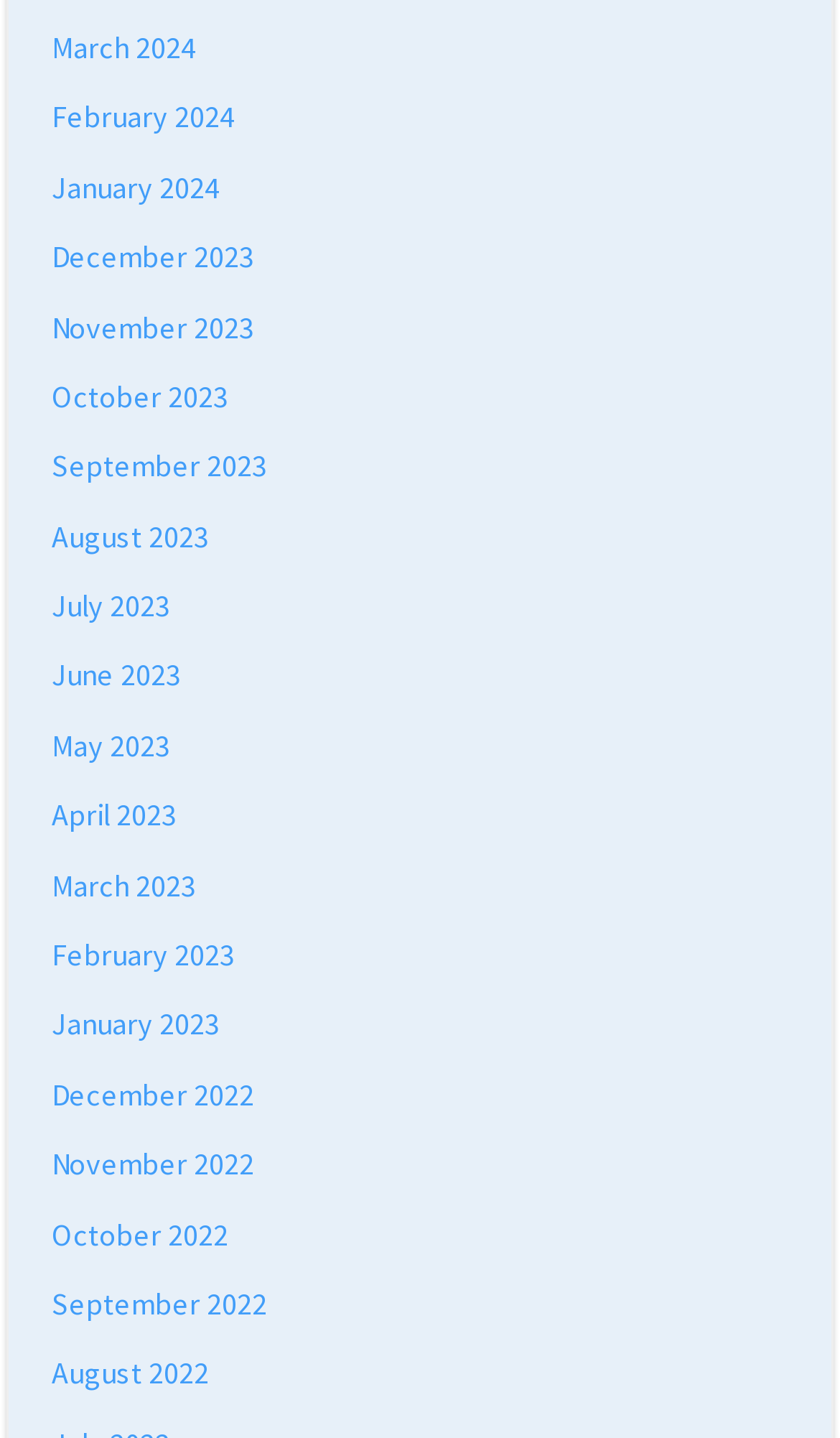Refer to the element description January 2024 and identify the corresponding bounding box in the screenshot. Format the coordinates as (top-left x, top-left y, bottom-right x, bottom-right y) with values in the range of 0 to 1.

[0.062, 0.117, 0.262, 0.143]